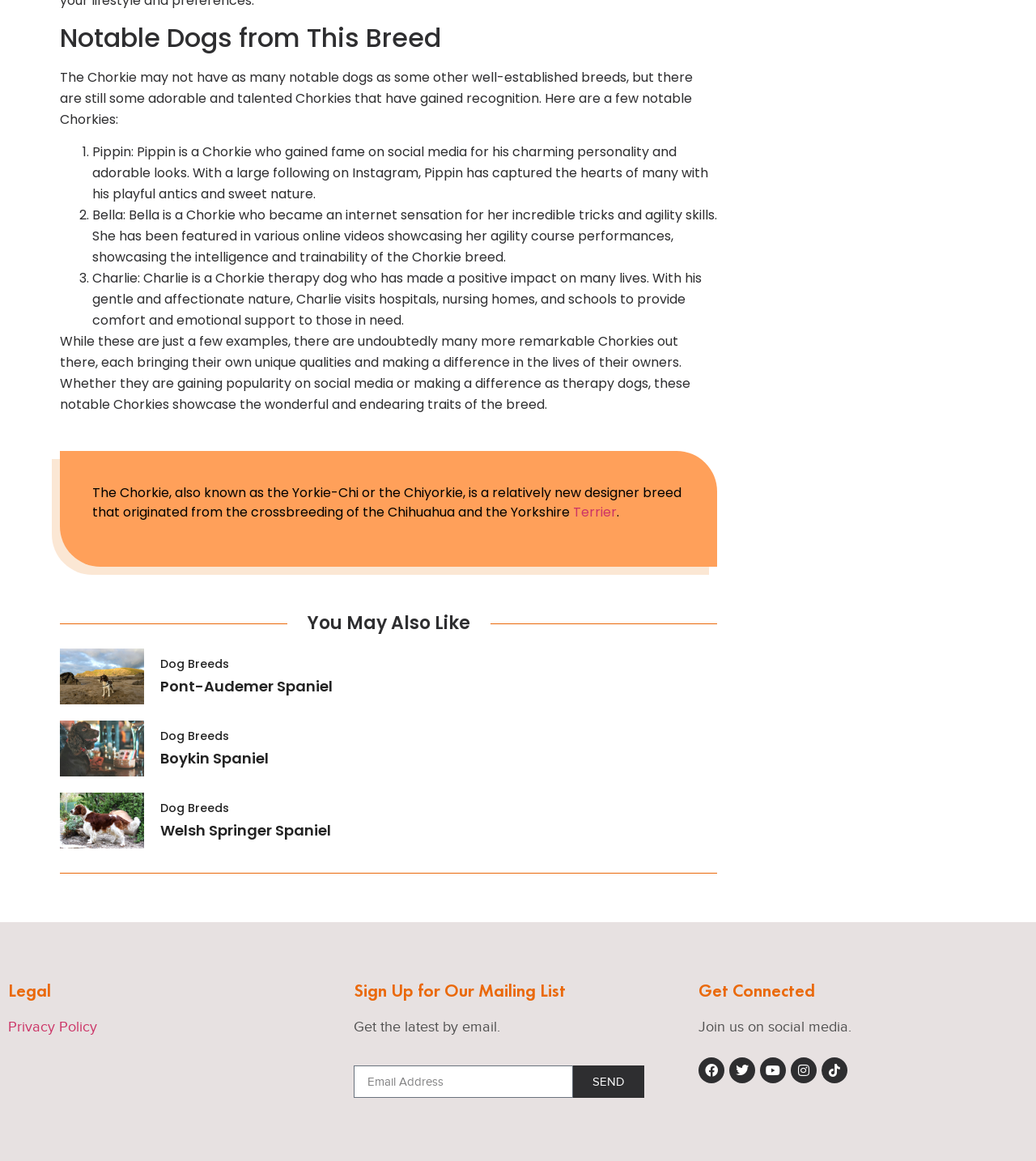Please find the bounding box coordinates in the format (top-left x, top-left y, bottom-right x, bottom-right y) for the given element description. Ensure the coordinates are floating point numbers between 0 and 1. Description: Terrier

[0.553, 0.433, 0.595, 0.449]